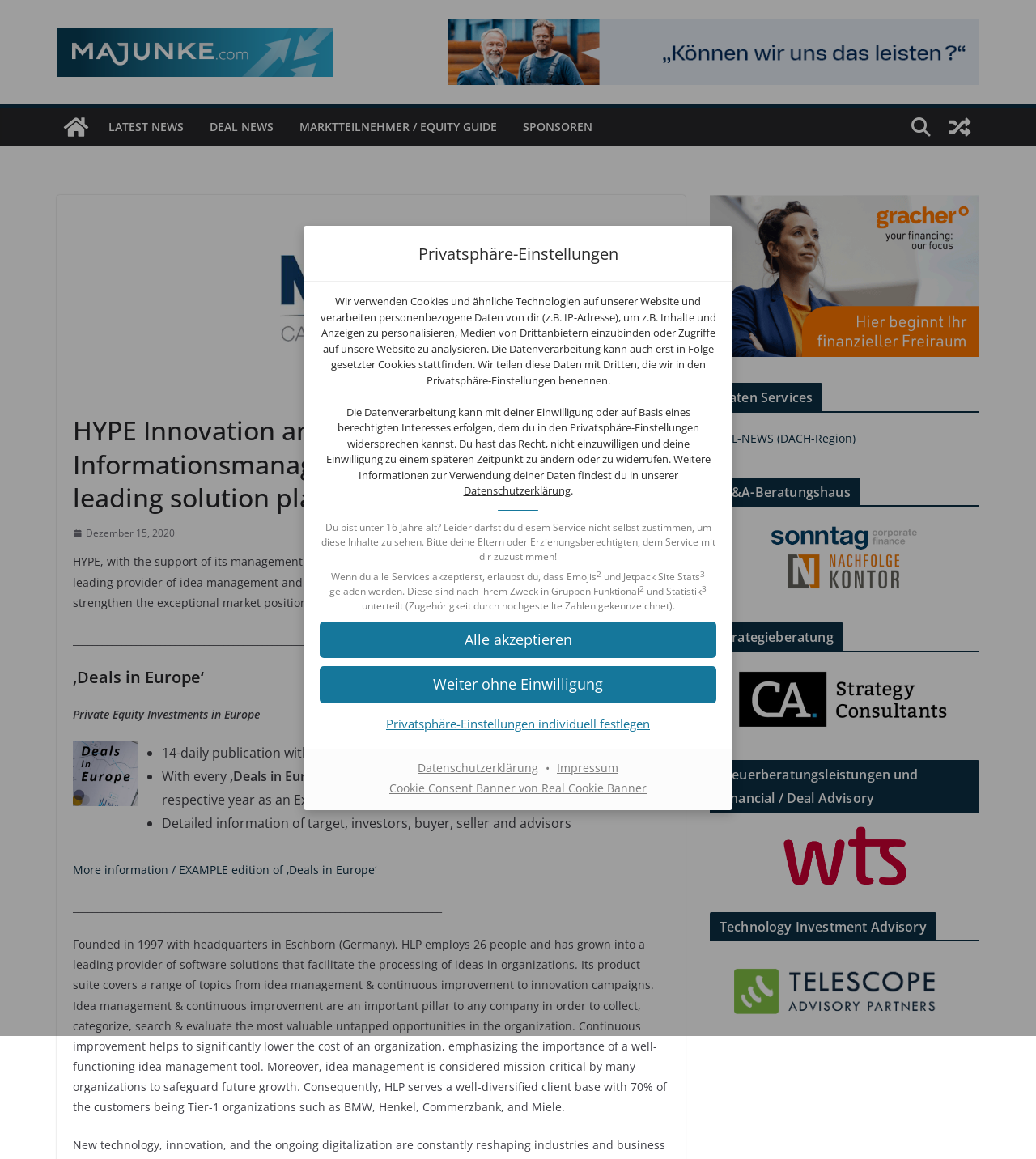Write an exhaustive caption that covers the webpage's main aspects.

The webpage appears to be a news article or press release about HYPE acquiring HLP, a leading provider of idea management and continuous improvement software. 

At the top of the page, there is a dialog box titled "Privatsphäre-Einstellungen" (Privacy Settings) that takes up most of the screen. This dialog box contains a heading, several paragraphs of text, and multiple buttons and links. The text explains how the website uses cookies and similar technologies to personalize content, integrate third-party media, and analyze website access. It also mentions that data processing can occur with the user's consent or based on a legitimate interest, and that users have the right to refuse or revoke consent.

Below the heading, there are two paragraphs of text that provide more information about data processing and user rights. There is also a link to the website's "Datenschutzerklärung" (Privacy Policy) and a notice for users under 16 years old.

The dialog box also contains several buttons and links, including "Alle akzeptieren" (Accept All), "Weiter ohne Einwilligung" (Continue Without Consent), and "Privatsphäre-Einstellungen individuell festlegen" (Set Privacy Settings Individually). Additionally, there are links to the "Datenschutzerklärung" and "Impressum" (Imprint) at the bottom of the dialog box.

The main content of the webpage, which is likely the news article or press release, is not immediately visible due to the prominent dialog box.